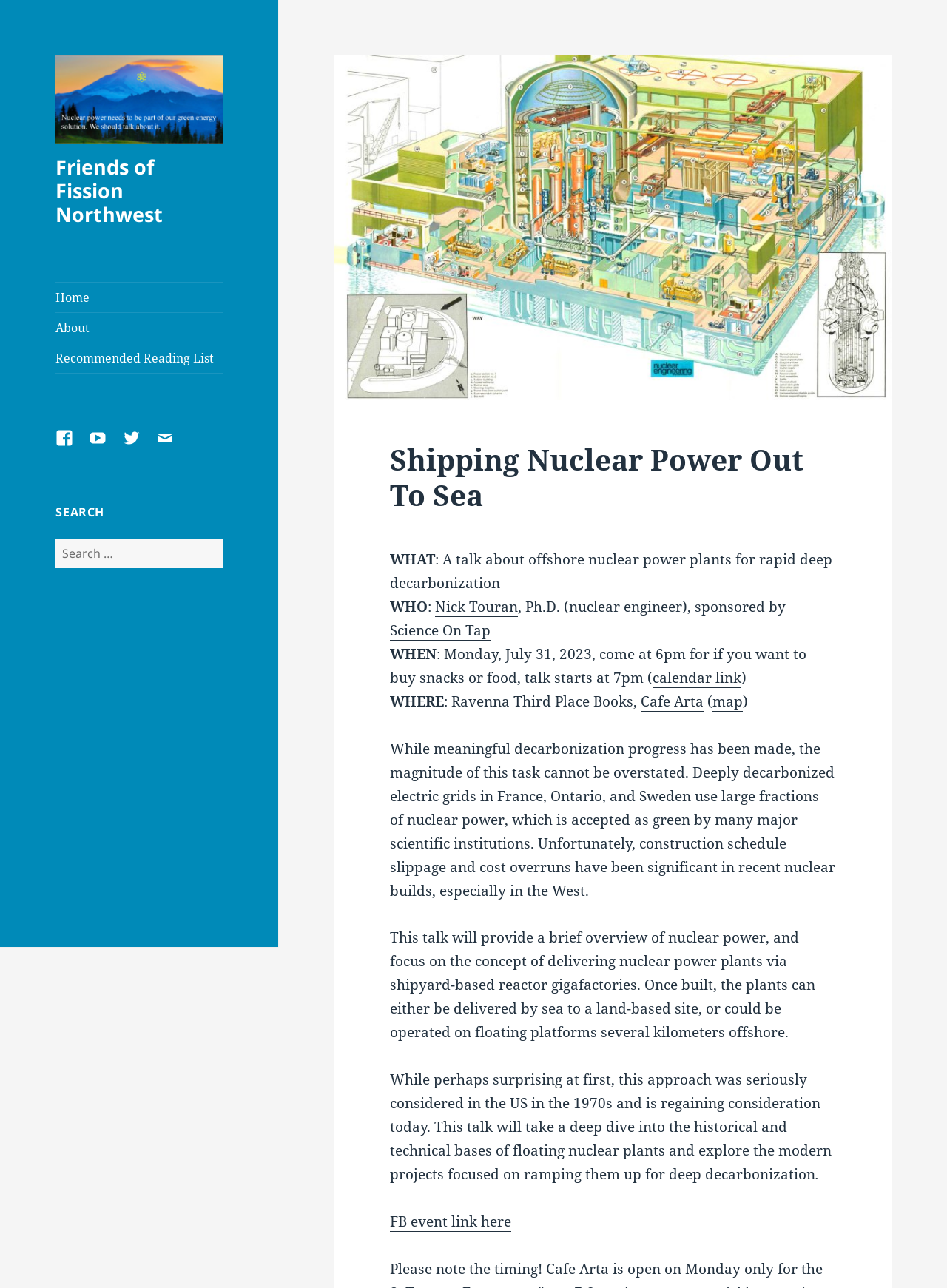What is the topic of the talk?
Please give a detailed answer to the question using the information shown in the image.

The topic of the talk is mentioned in the webpage as 'A talk about offshore nuclear power plants for rapid deep decarbonization'. This is a clear indication of what the talk is about.